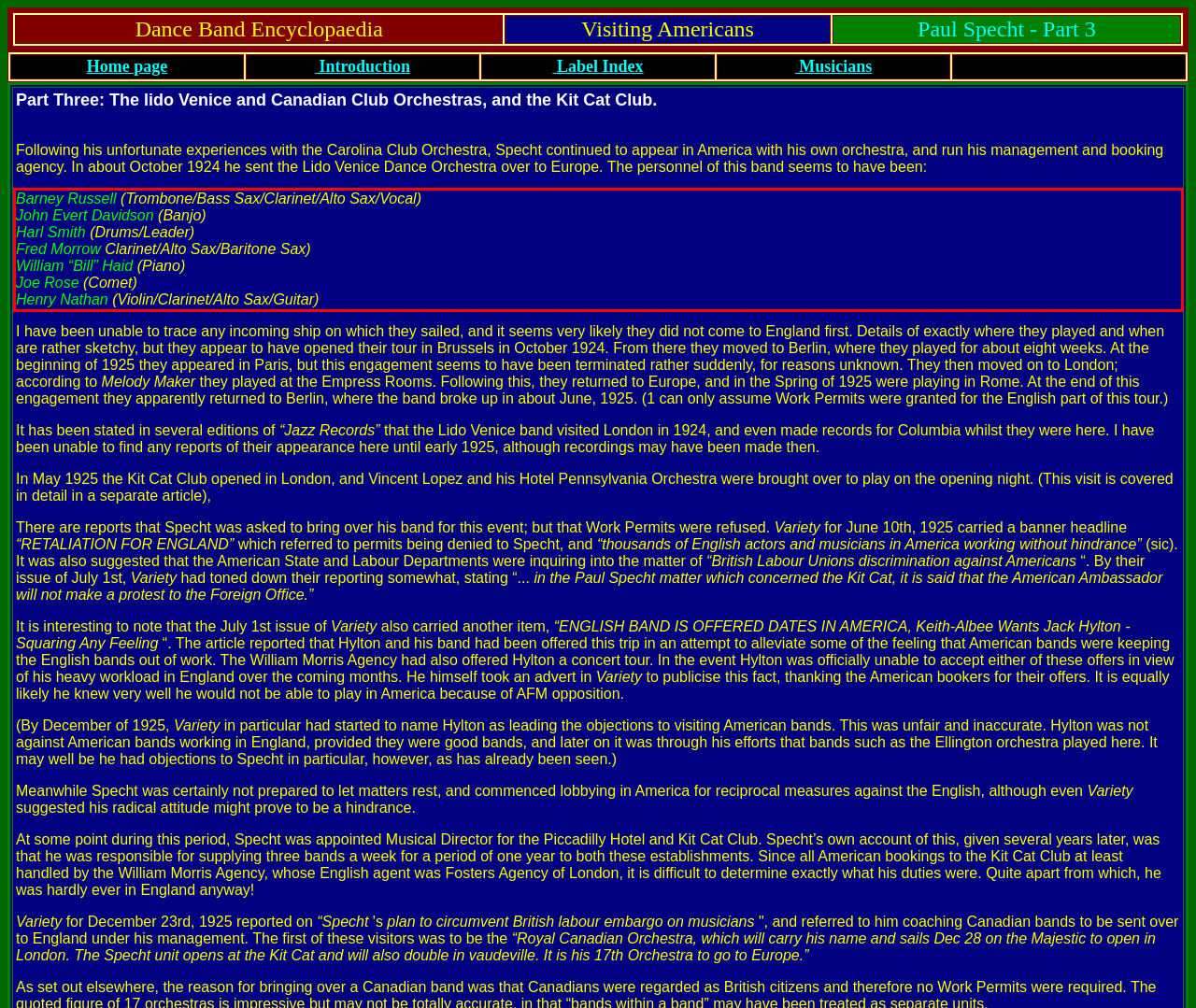Please examine the webpage screenshot and extract the text within the red bounding box using OCR.

Barney Russell (Trombone/Bass Sax/Clarinet/Alto Sax/Vocal) John Evert Davidson (Banjo) Harl Smith (Drums/Leader) Fred Morrow Clarinet/Alto Sax/Baritone Sax) William “Bill” Haid (Piano) Joe Rose (Comet) Henry Nathan (Violin/Clarinet/Alto Sax/Guitar)